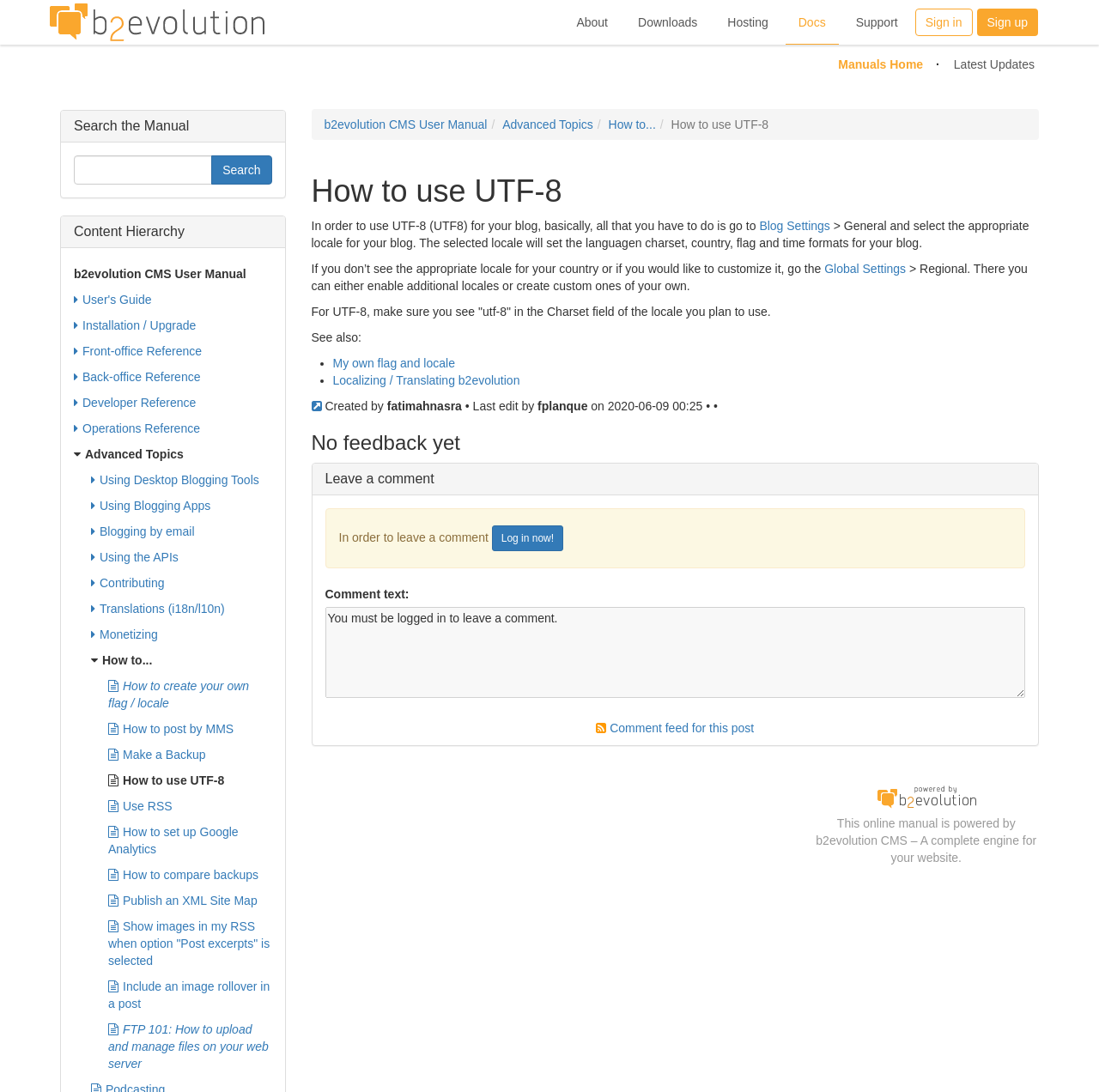Kindly determine the bounding box coordinates for the area that needs to be clicked to execute this instruction: "Click on the 'Blog Settings' link".

[0.691, 0.2, 0.755, 0.213]